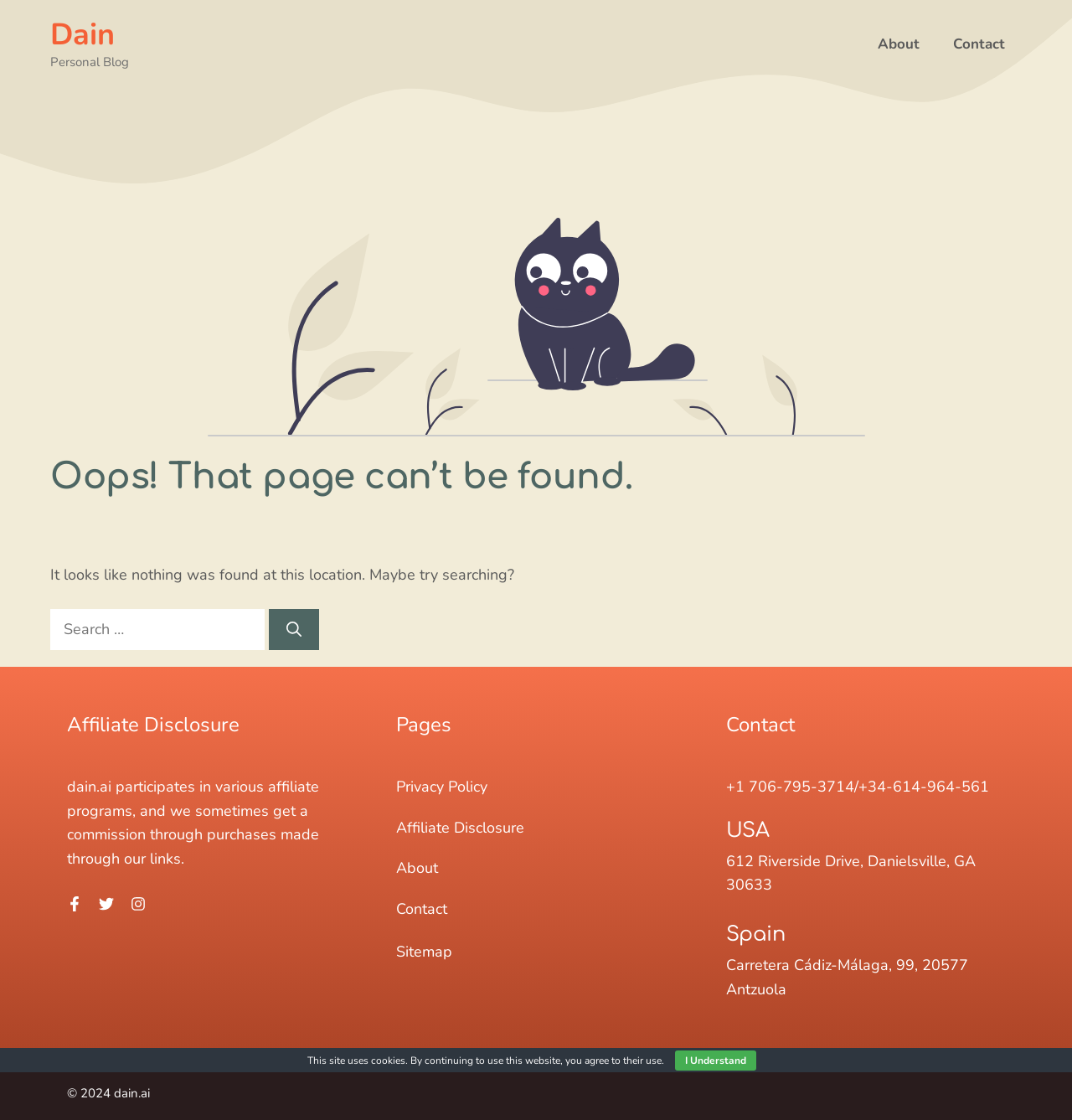Please provide a comprehensive answer to the question based on the screenshot: What is the phone number listed for the USA contact?

The phone number can be found in the contact information section at the bottom of the webpage, listed below the 'USA' heading.